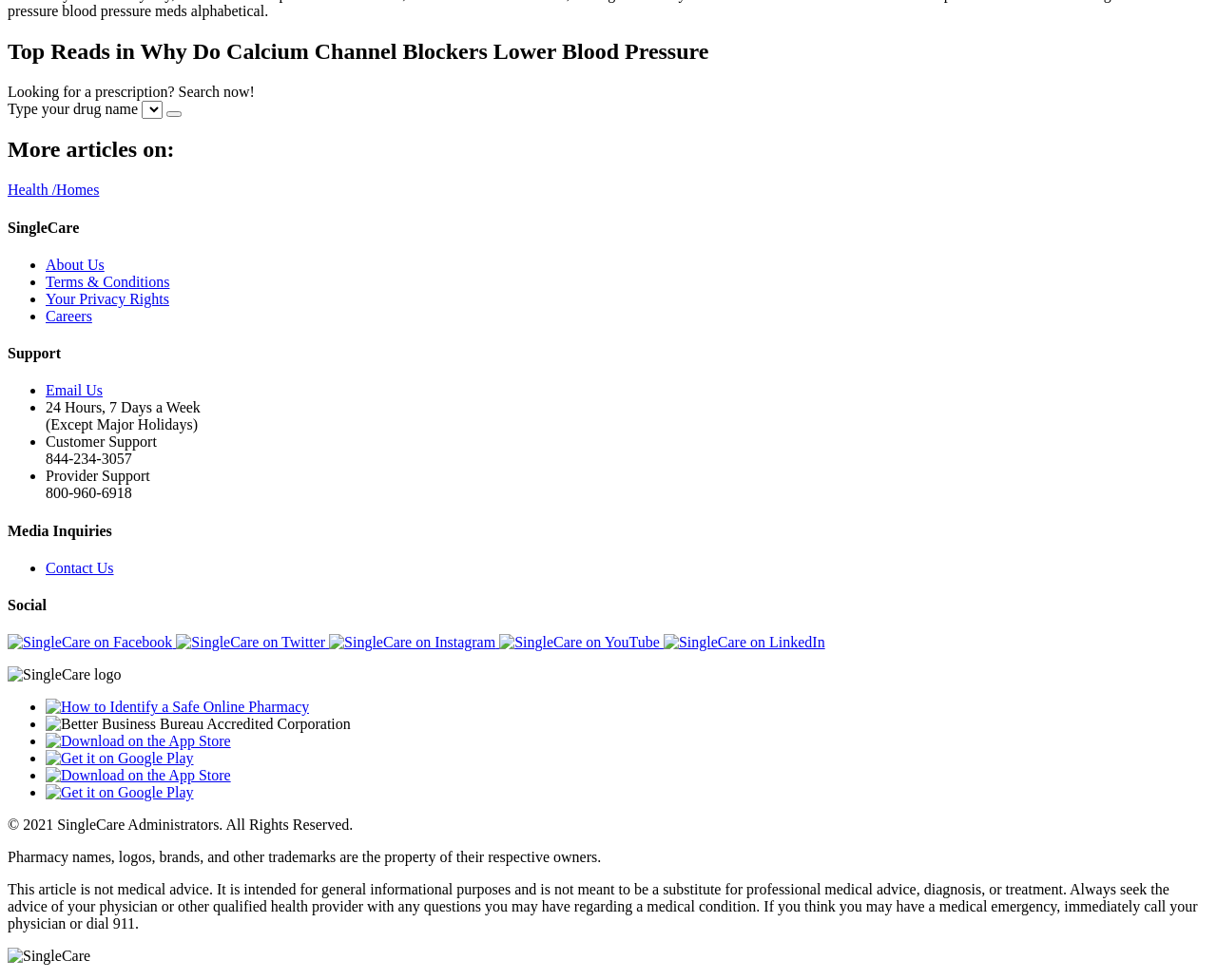What is the name of the company?
Provide an in-depth answer to the question, covering all aspects.

The name of the company is SingleCare, as indicated by the heading 'SingleCare' at the top of the webpage and the logo of SingleCare at the bottom of the webpage.